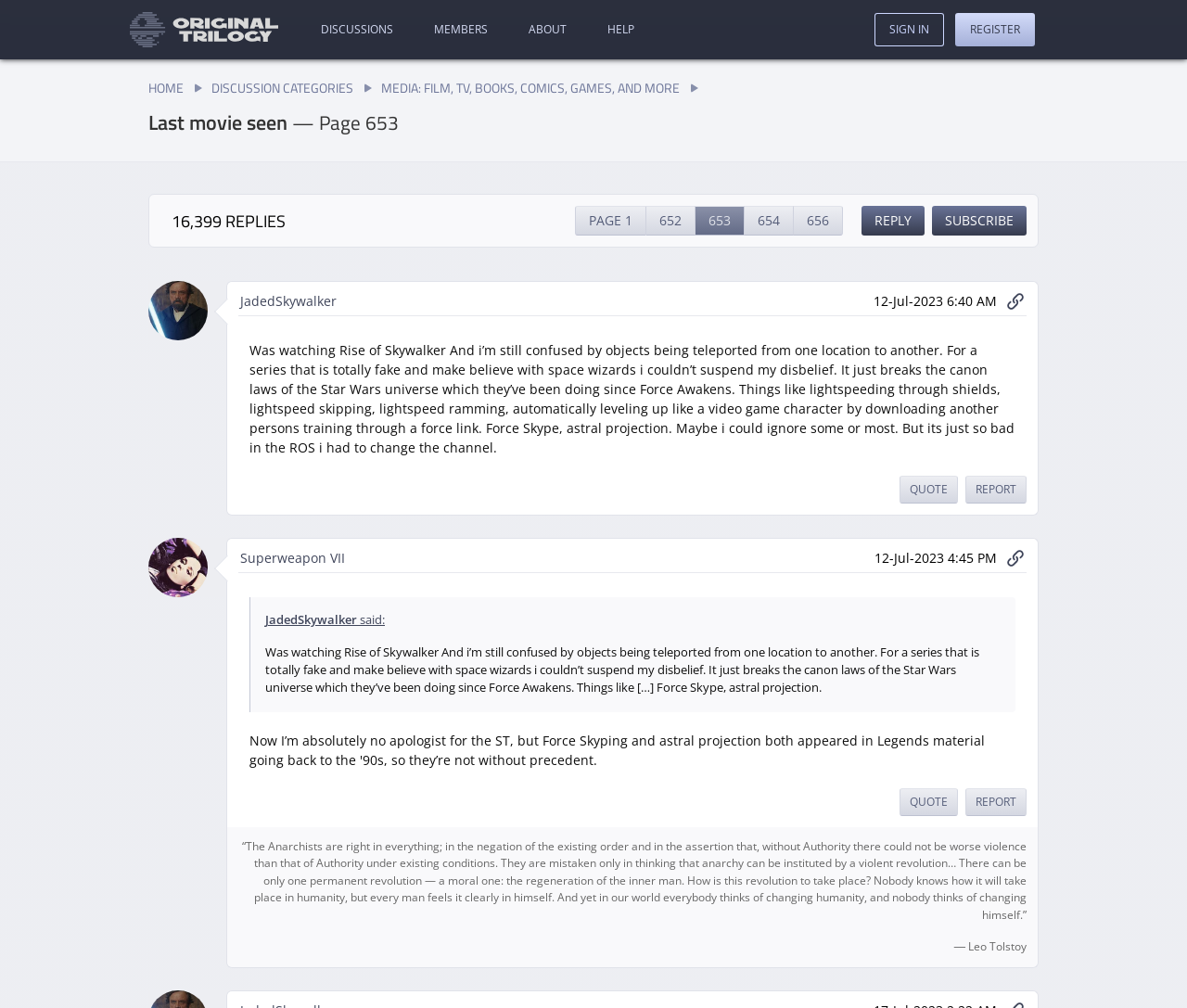How many replies are there in this discussion?
Based on the content of the image, thoroughly explain and answer the question.

I found this answer by looking at the heading element that contains the text '16,399 REPLIES'.